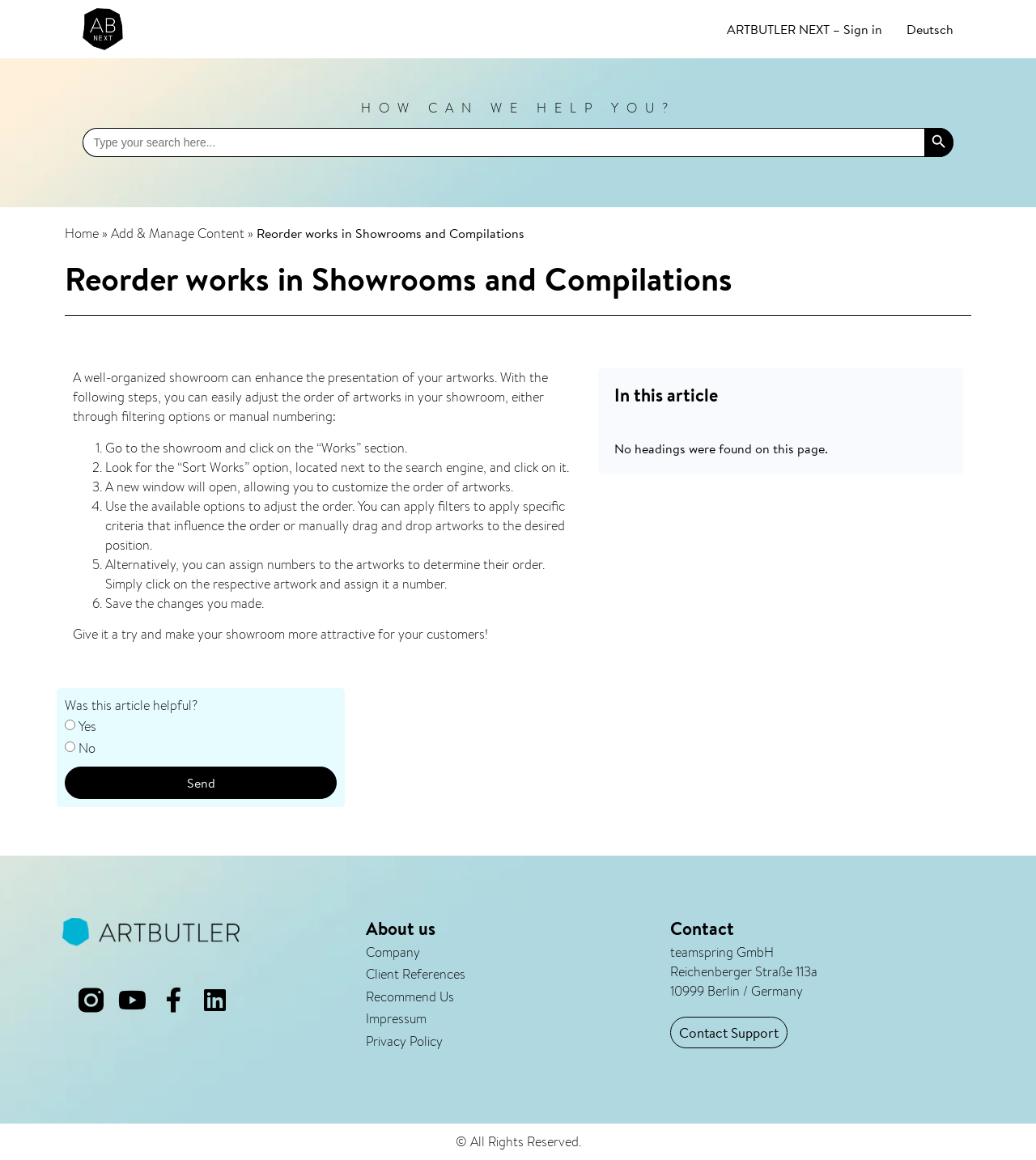Write a detailed summary of the webpage, including text, images, and layout.

This webpage is a support article from ARTBUTLER NEXT, a platform for artists and art professionals. The page is titled "Reorder works in Showrooms and Compilations" and provides a step-by-step guide on how to adjust the order of artworks in a showroom.

At the top of the page, there is a navigation bar with links to "Home", "Add & Manage Content", and other sections. Below the navigation bar, there is a search bar with a search button and a "Search for:" label.

The main content of the page is divided into sections. The first section has a heading "Reorder works in Showrooms and Compilations" and a brief introduction to the topic. The introduction explains that a well-organized showroom can enhance the presentation of artworks and provides a brief overview of the steps to adjust the order of artworks.

The next section is a step-by-step guide with six numbered steps. Each step has a brief description and provides instructions on how to reorder artworks in a showroom. The steps include going to the showroom, clicking on the "Works" section, looking for the "Sort Works" option, customizing the order of artworks, and saving the changes.

Below the step-by-step guide, there is a section with a heading "In this article" and a message indicating that no headings were found on the page. This section is followed by a call-to-action, encouraging users to try reordering their showroom and make it more attractive to customers.

The page also has a section with a heading "Was this article helpful?" and two radio buttons to provide feedback. Below this section, there is a "Send" button.

At the bottom of the page, there are links to social media platforms, including YouTube, Facebook, and LinkedIn. There are also links to "About us", "Contact", and other sections of the website. The page ends with a copyright notice and a link to the company's impressum and privacy policy.